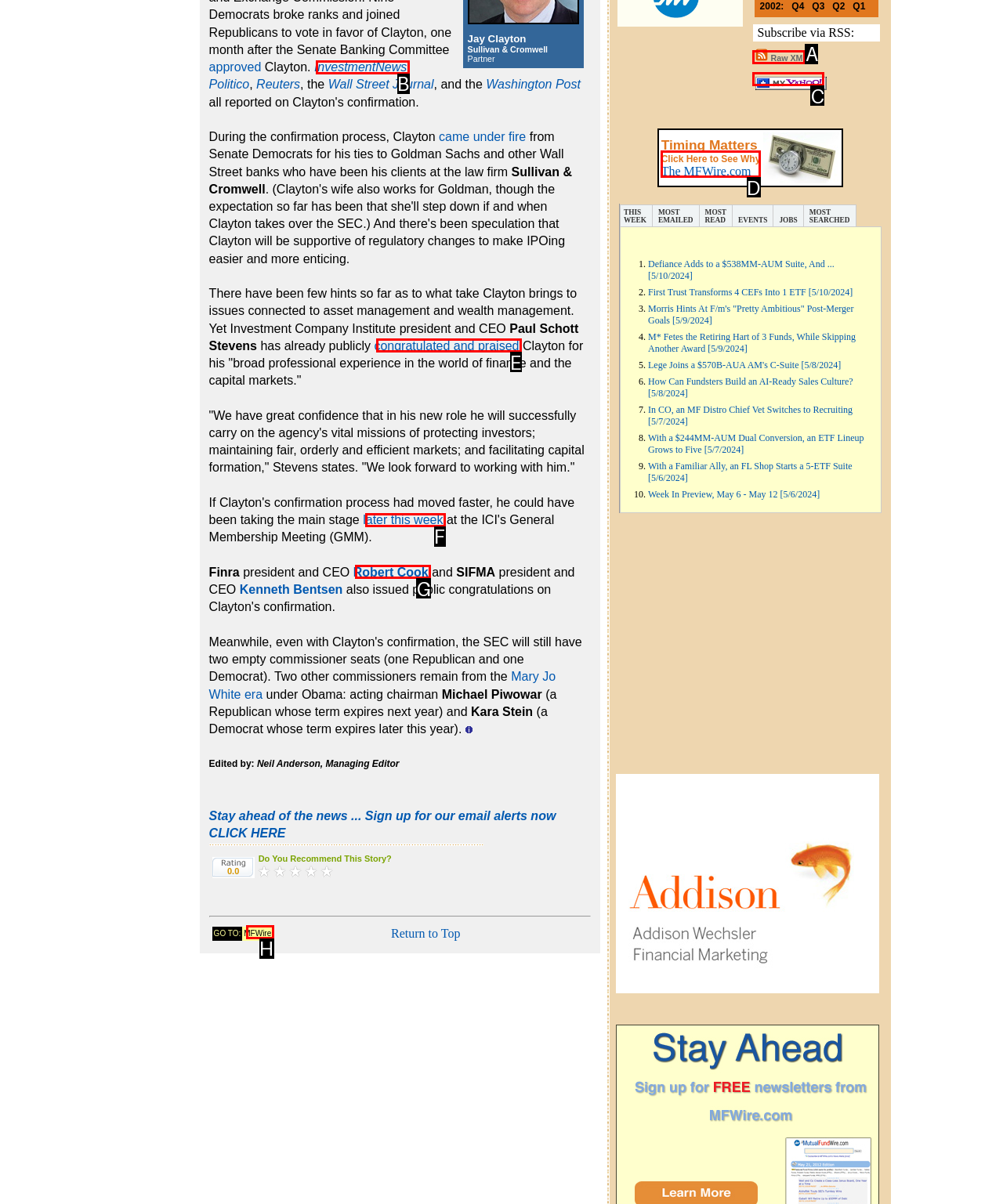Determine which HTML element best suits the description: alt="Add to My Yahoo!". Reply with the letter of the matching option.

C